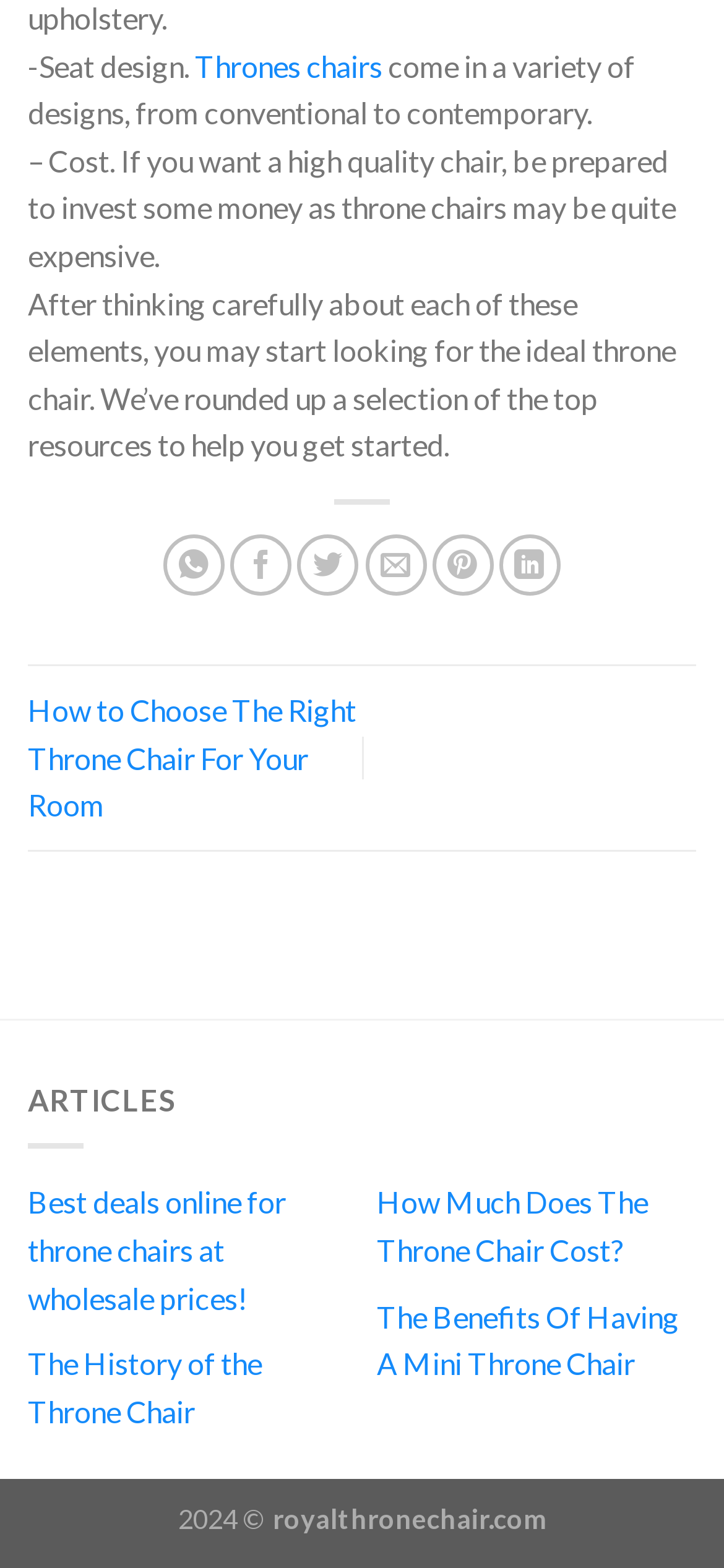What is the focus of the article 'How to Choose The Right Throne Chair For Your Room'?
Please answer using one word or phrase, based on the screenshot.

Choosing the right throne chair